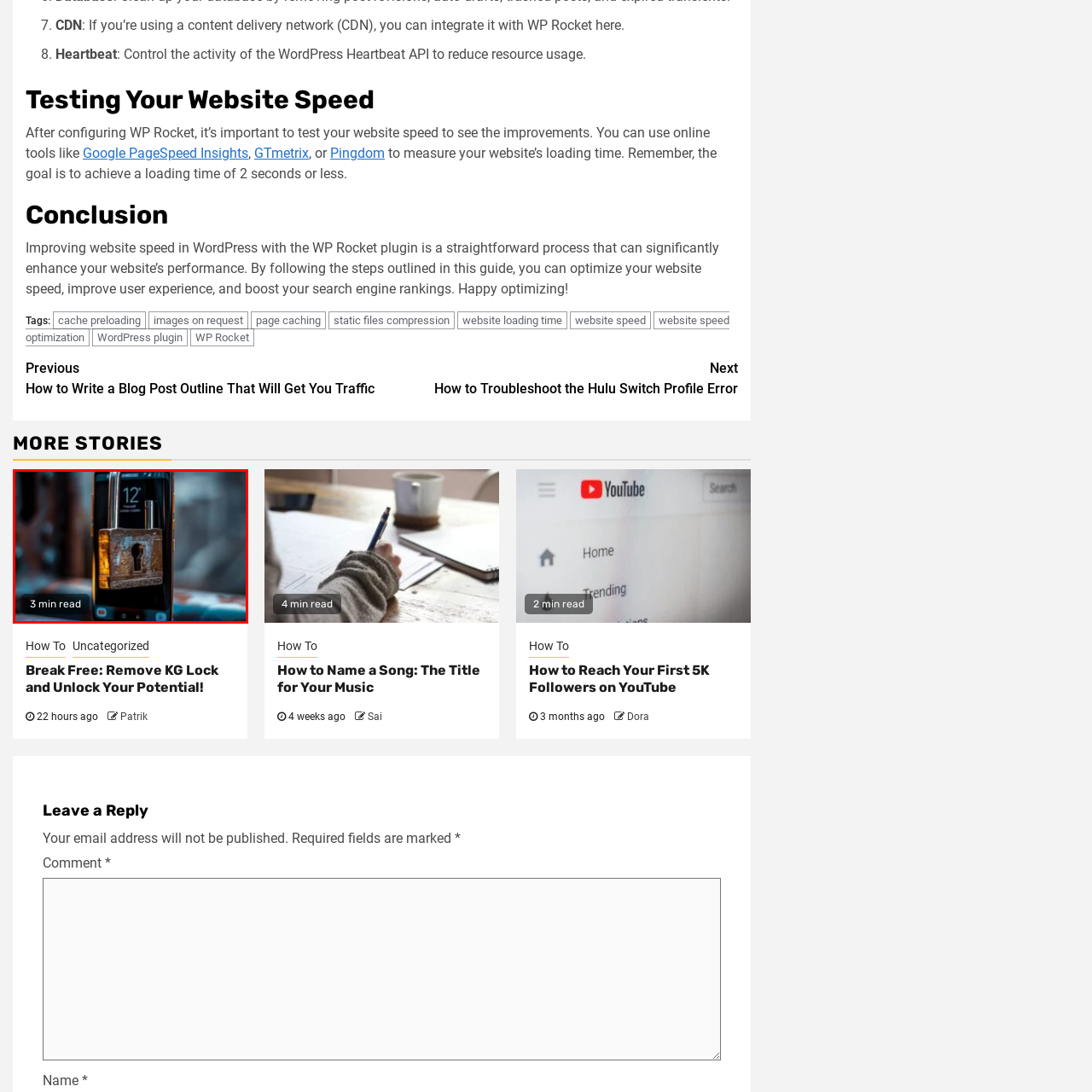Give a detailed description of the image area outlined by the red box.

The image showcases a smartphone resting against a textured surface, with a prominent padlock attached to it. The screen displays a clock reading 12:00 and various icons typical of a mobile interface, hinting at its digital nature. The padlock symbolizes security and protection, suggesting themes of privacy or restrictions. Accompanying this visual is a caption indicating that the content relates to a quick read, noted as "3 min read," implying it offers concise information or insights relevant to the subject matter. This juxtaposition of technology and security visually encapsulates the importance of safeguarding personal information in today's digital landscape.